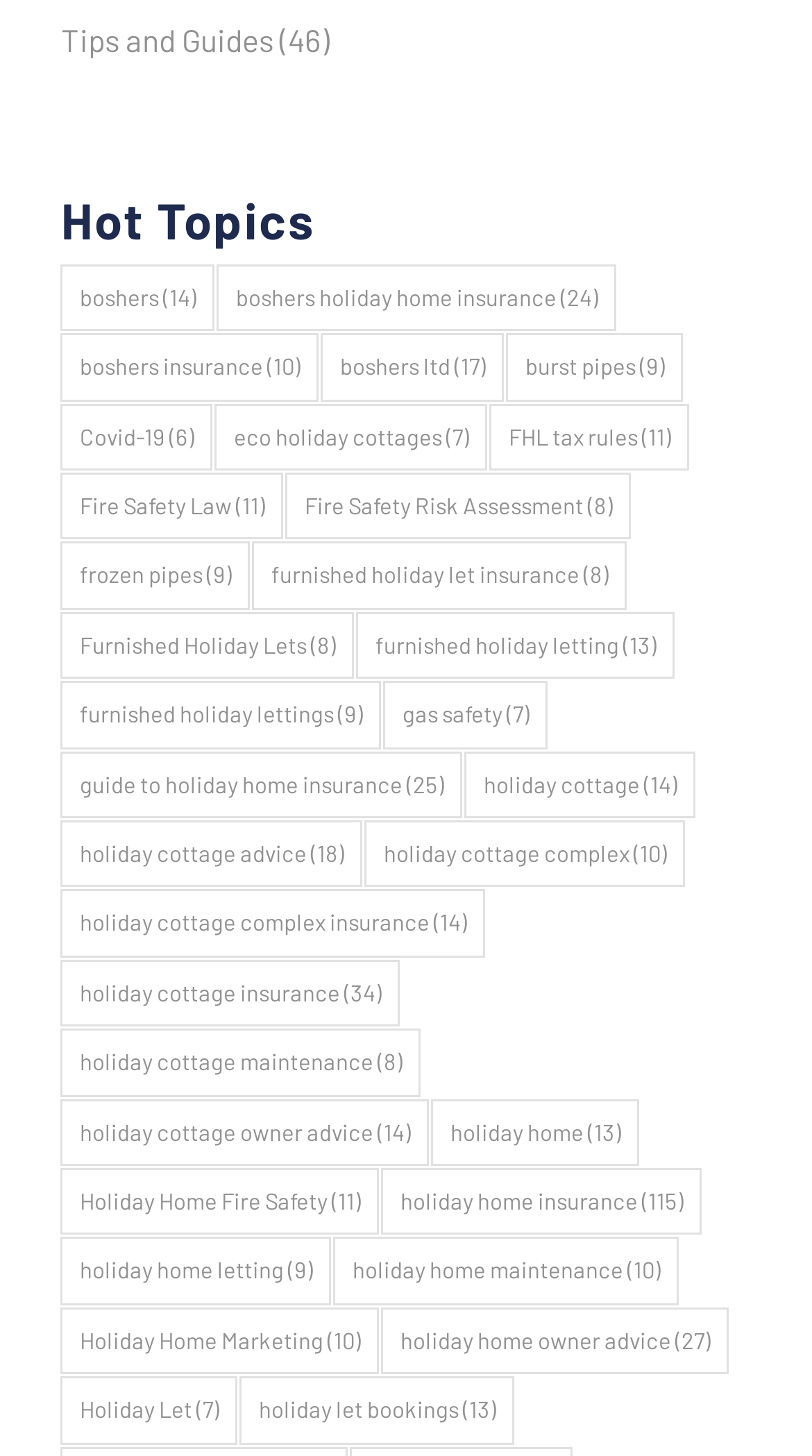Using the provided description shop.casadamordesign.com, find the bounding box coordinates for the UI element. Provide the coordinates in (top-left x, top-left y, bottom-right x, bottom-right y) format, ensuring all values are between 0 and 1.

None